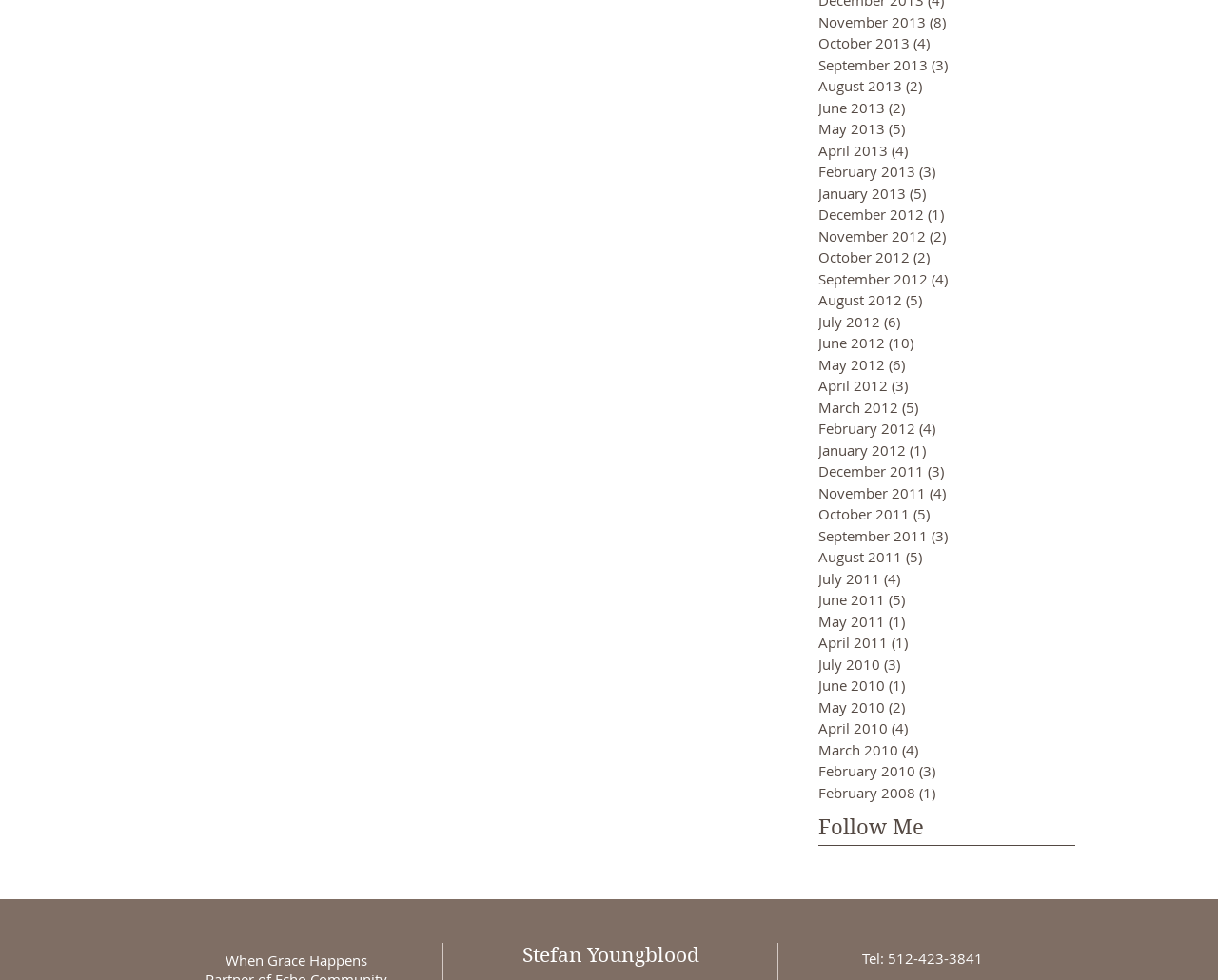Please indicate the bounding box coordinates for the clickable area to complete the following task: "Check contact information". The coordinates should be specified as four float numbers between 0 and 1, i.e., [left, top, right, bottom].

[0.708, 0.968, 0.807, 0.987]